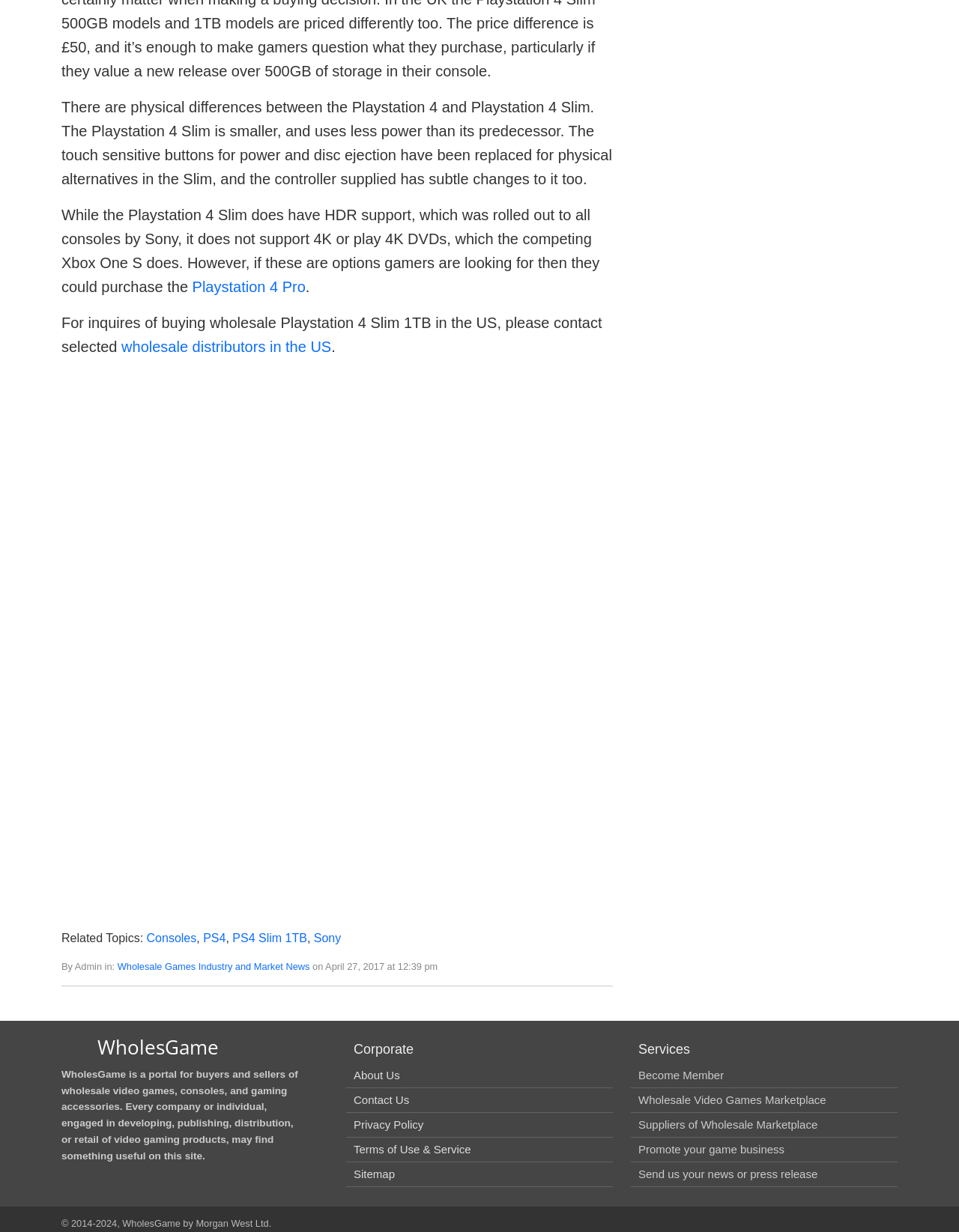What is the purpose of WholesGame?
Analyze the image and deliver a detailed answer to the question.

The purpose of WholesGame is stated in the text as a portal for buyers and sellers of wholesale video games, consoles, and gaming accessories. This is mentioned in the paragraph below the logo thumbnail.